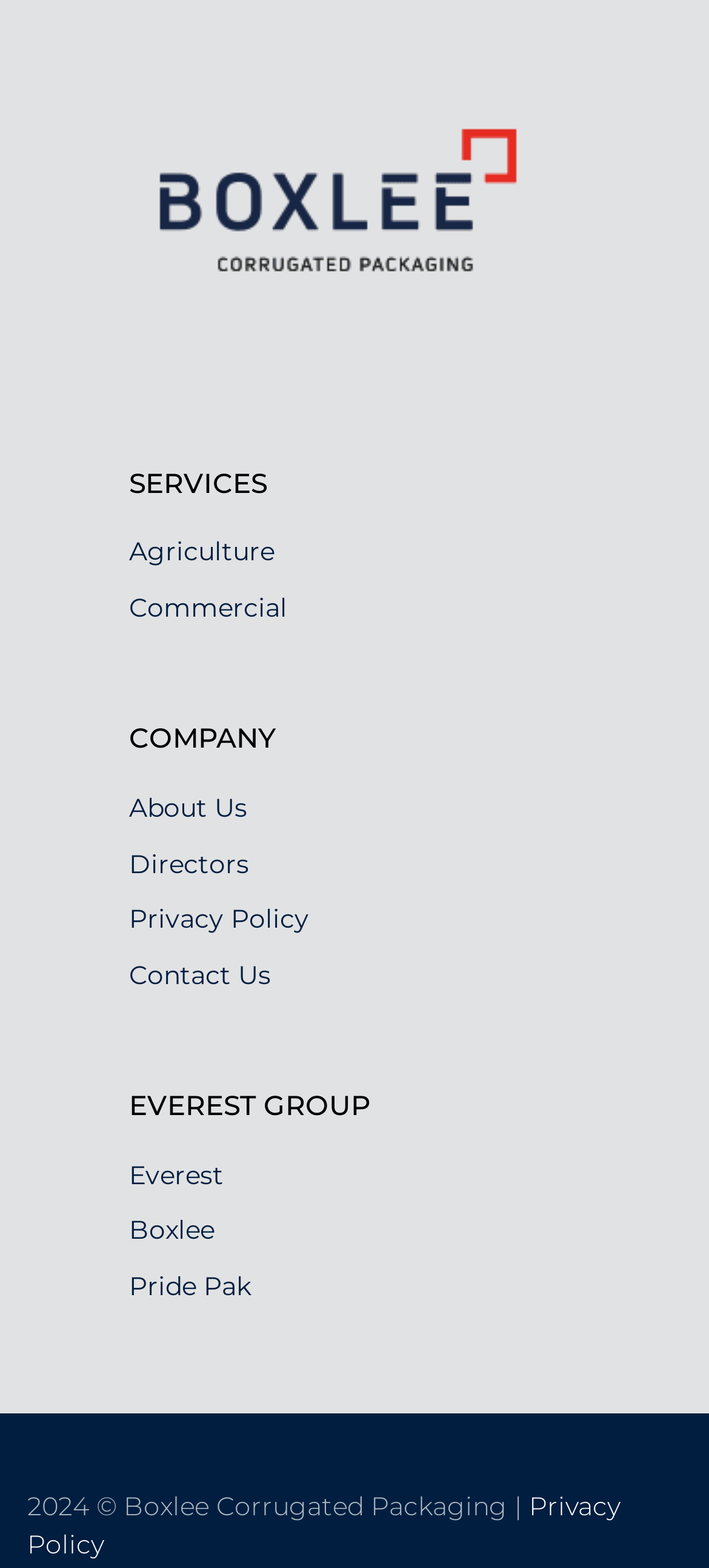Using the description: "Agriculture", determine the UI element's bounding box coordinates. Ensure the coordinates are in the format of four float numbers between 0 and 1, i.e., [left, top, right, bottom].

[0.182, 0.342, 0.387, 0.362]